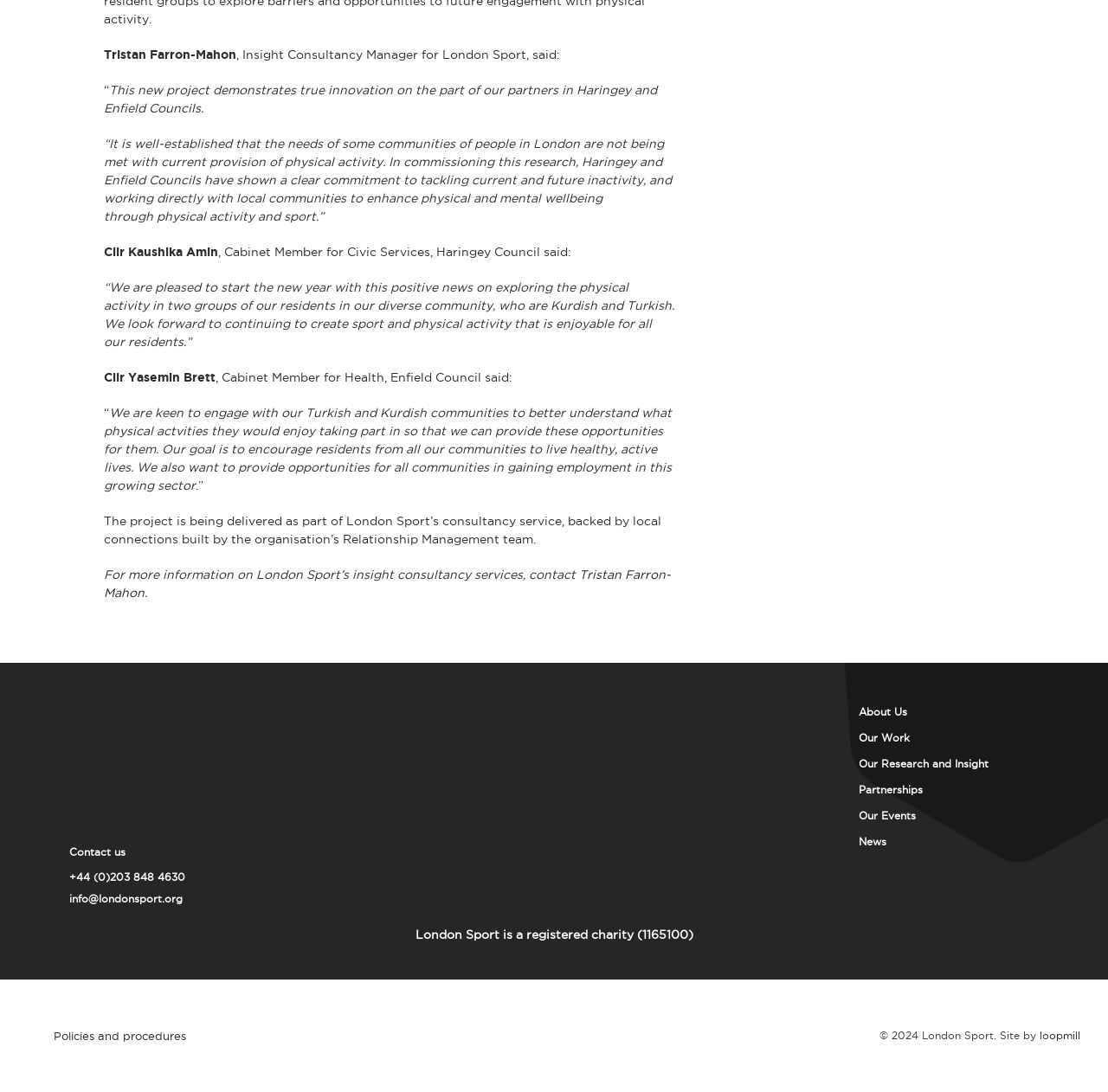Based on the element description "Our Research and Insight", predict the bounding box coordinates of the UI element.

[0.775, 0.688, 0.938, 0.711]